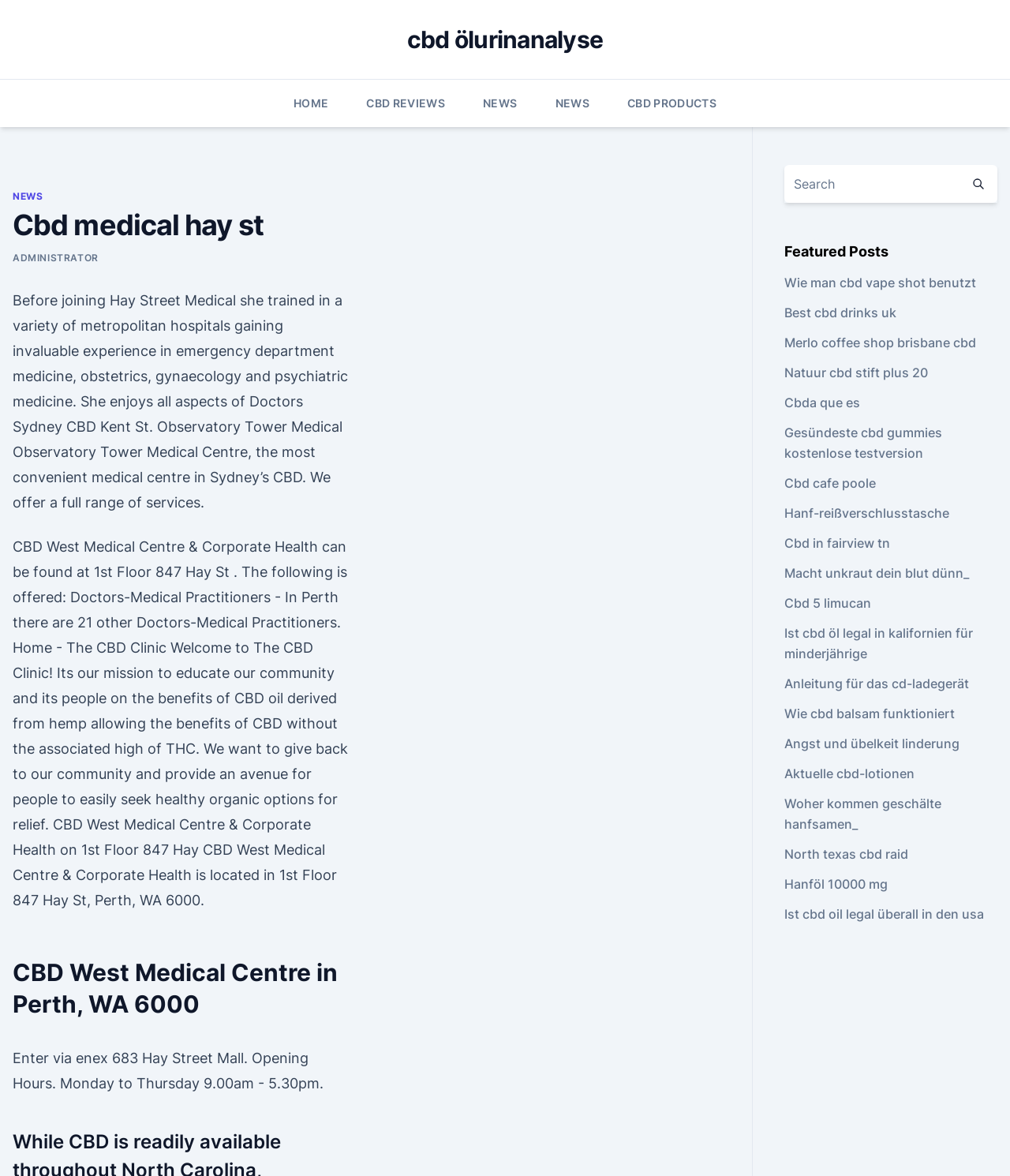Please identify the bounding box coordinates of the region to click in order to complete the task: "Search for something". The coordinates must be four float numbers between 0 and 1, specified as [left, top, right, bottom].

[0.776, 0.14, 0.95, 0.172]